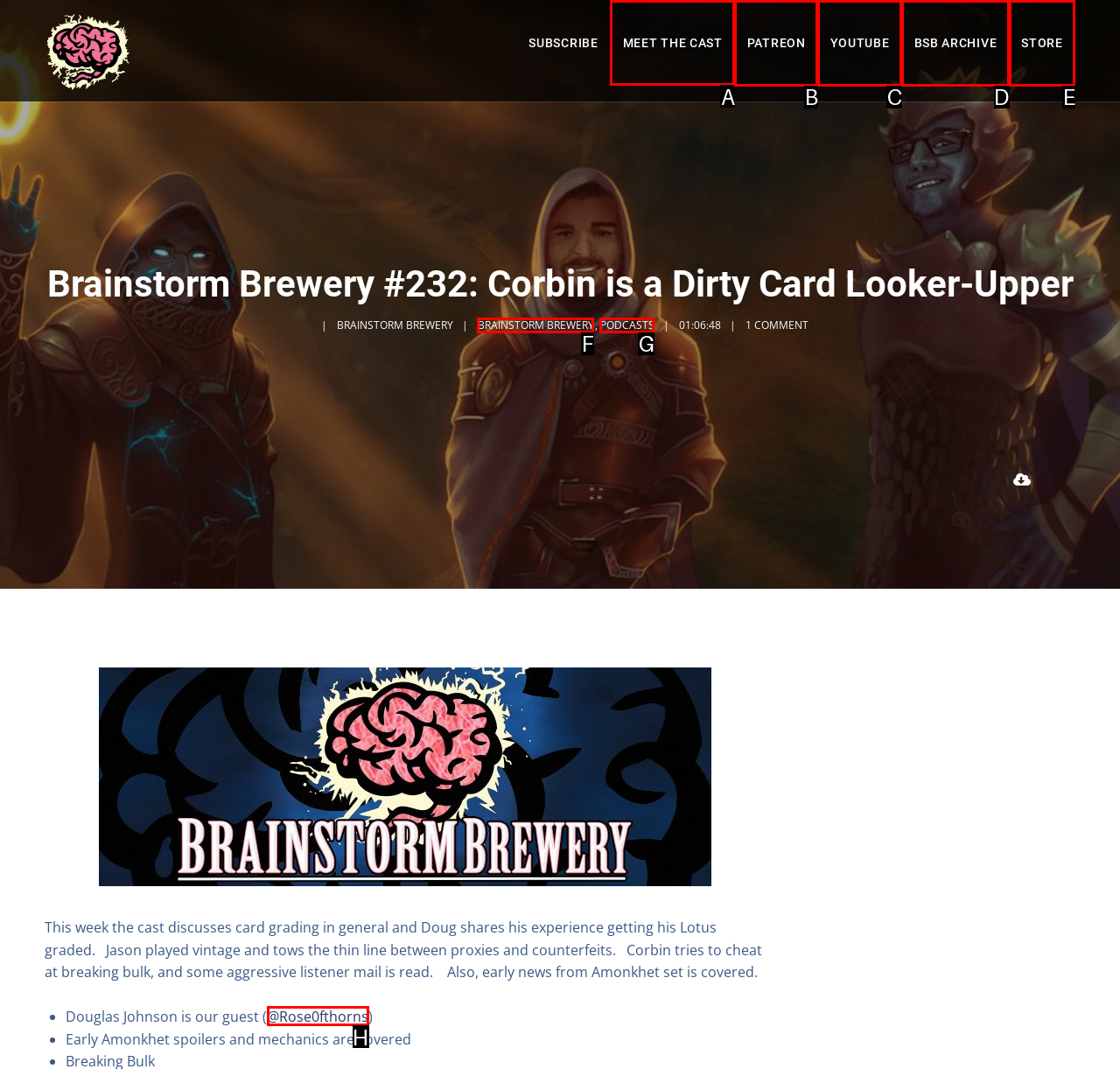From the given options, choose the one to complete the task: Read more about the cast
Indicate the letter of the correct option.

A